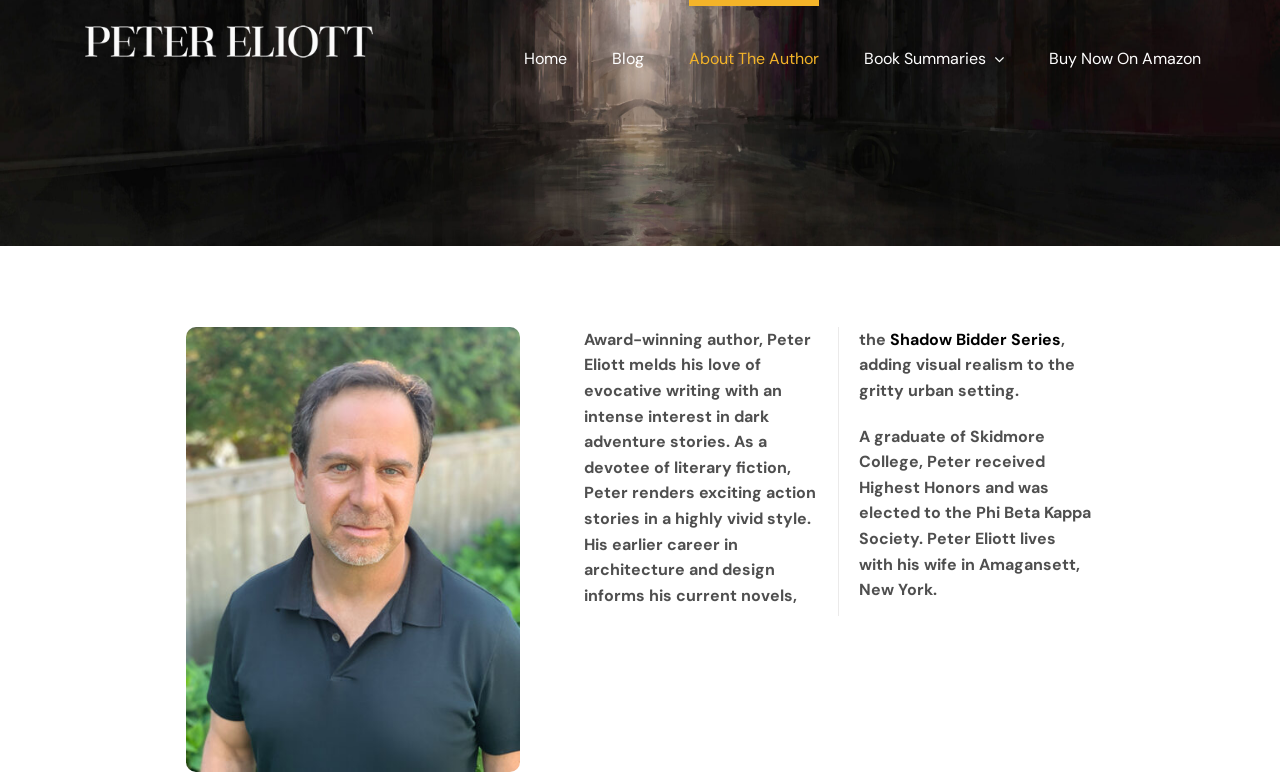Extract the bounding box coordinates for the UI element described by the text: "Buy Now on Amazon". The coordinates should be in the form of [left, top, right, bottom] with values between 0 and 1.

[0.82, 0.0, 0.938, 0.118]